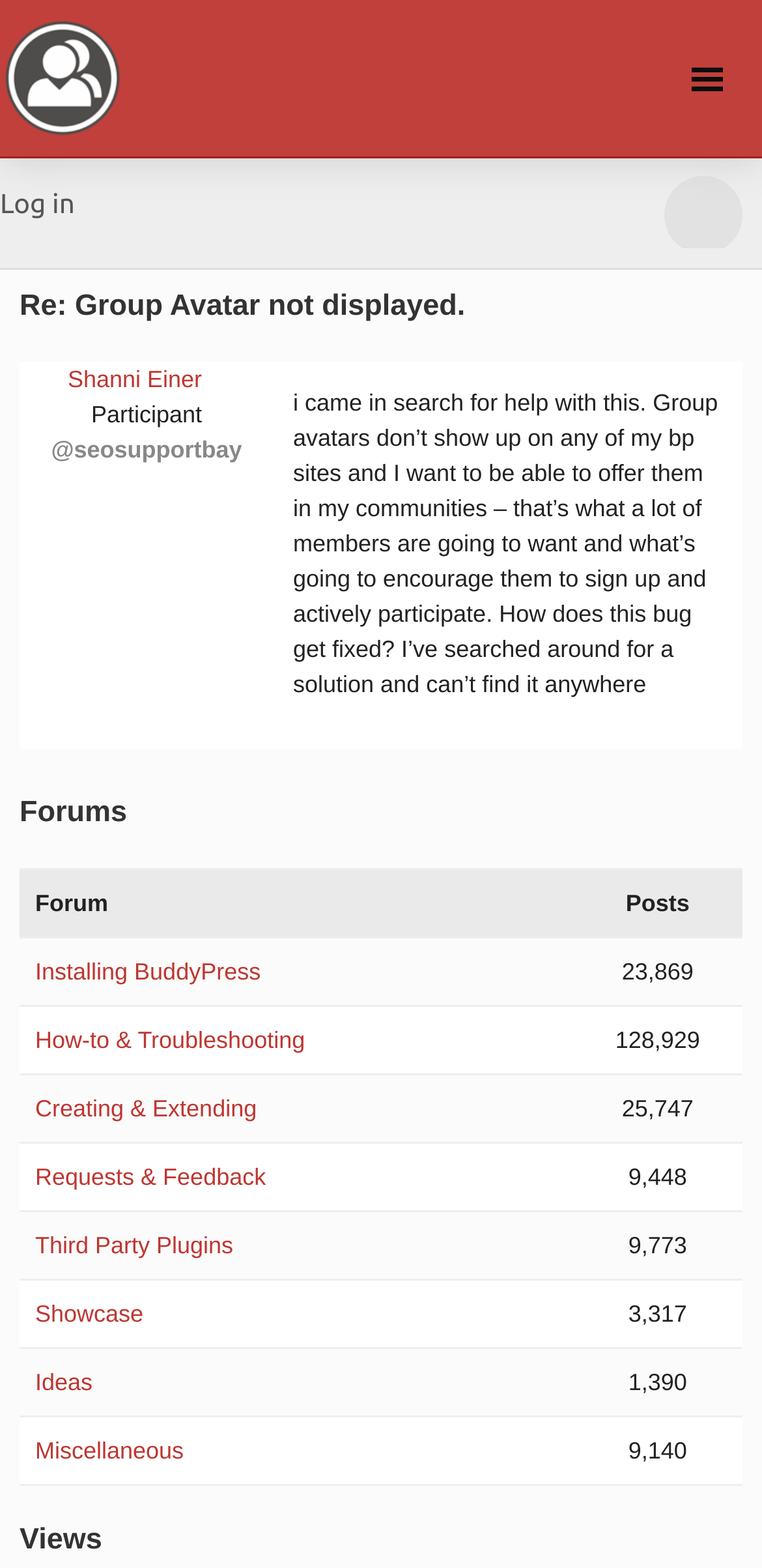Summarize the webpage comprehensively, mentioning all visible components.

This webpage appears to be a forum discussion page on BuddyPress.org, a platform for online communities, teams, and groups. At the top, there is a link with a icon and the text "BuddyPress.org" on the left, and a link with a icon on the right. Below this, there is a heading "Re: Group Avatar not displayed." which is the title of the discussion thread.

Under the title, there is a link to the author's profile, "Shanni Einer", followed by their username "@seosupportbay" and a paragraph of text describing their issue with group avatars not displaying on their BuddyPress sites. 

On the left side of the page, there is a navigation menu with several headings, including "Forums", "Views", and a vertical menu with a "Log in" option. 

Below the discussion thread title, there are several links to different forum categories, including "Installing BuddyPress", "How-to & Troubleshooting", "Creating & Extending", and others, each with a corresponding post count displayed to the right. These links are arranged vertically, taking up most of the page.